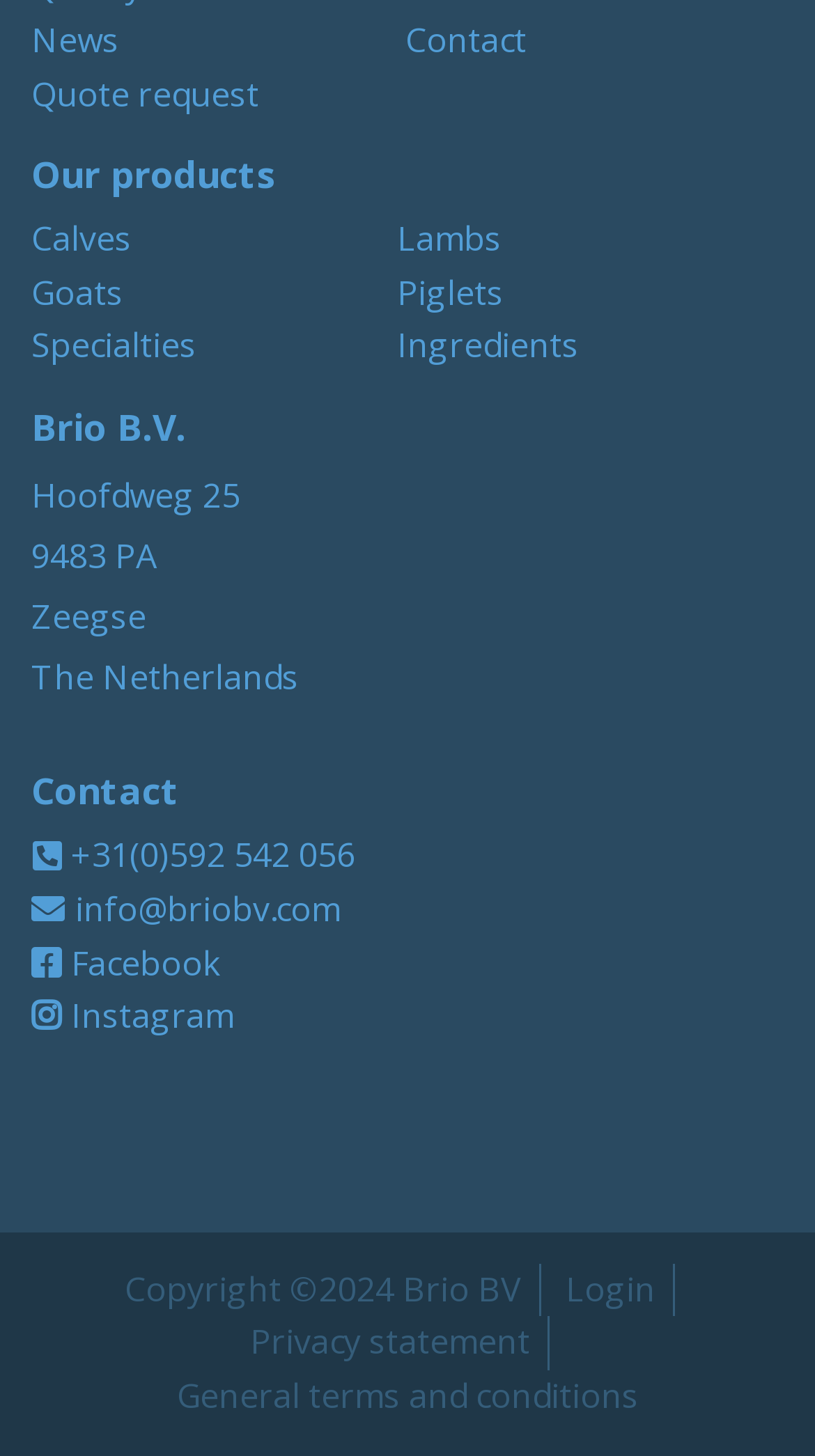Indicate the bounding box coordinates of the element that must be clicked to execute the instruction: "Click on News". The coordinates should be given as four float numbers between 0 and 1, i.e., [left, top, right, bottom].

[0.038, 0.011, 0.146, 0.043]